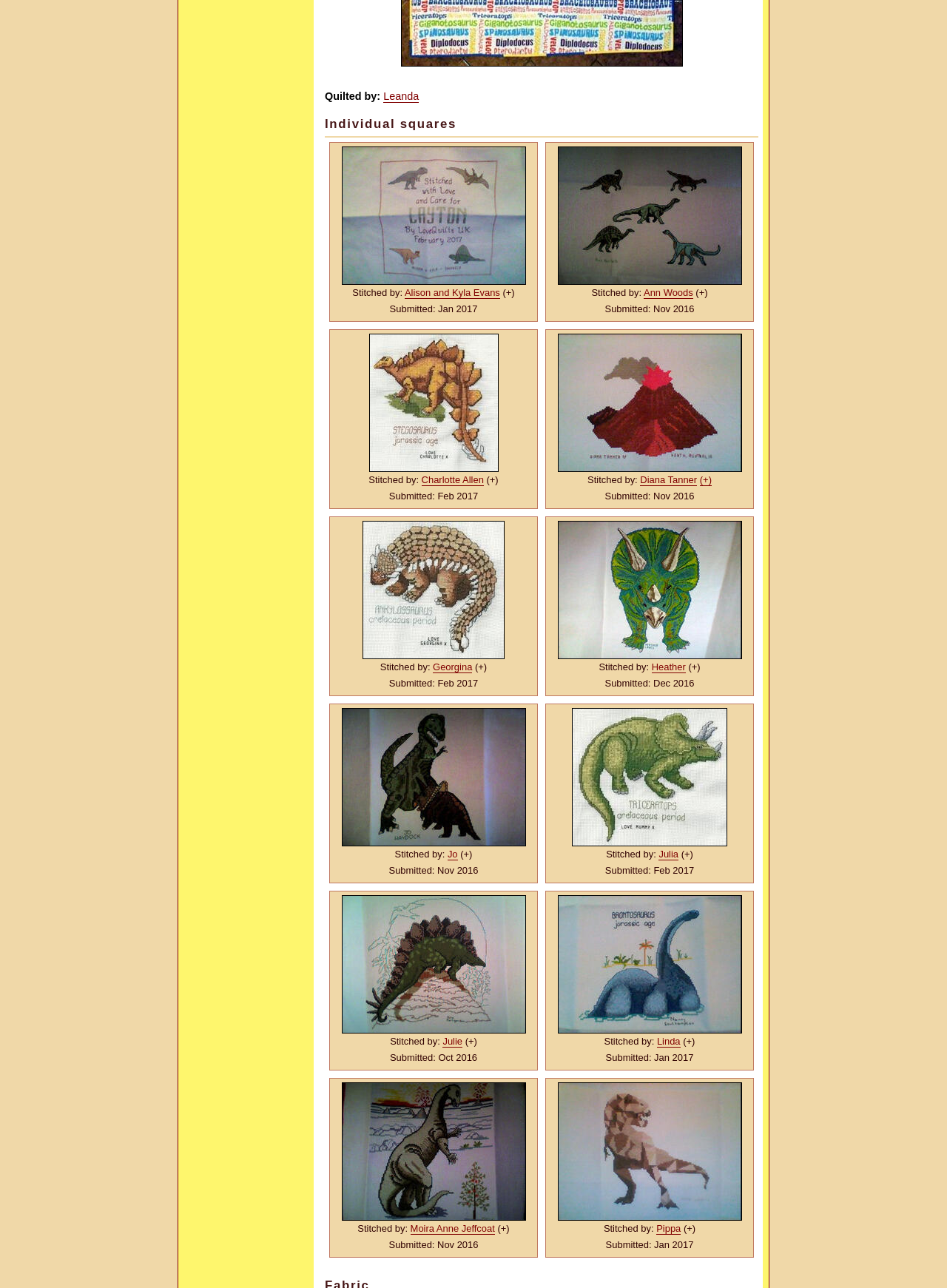Please provide the bounding box coordinates for the element that needs to be clicked to perform the following instruction: "View individual squares". The coordinates should be given as four float numbers between 0 and 1, i.e., [left, top, right, bottom].

[0.343, 0.091, 0.801, 0.107]